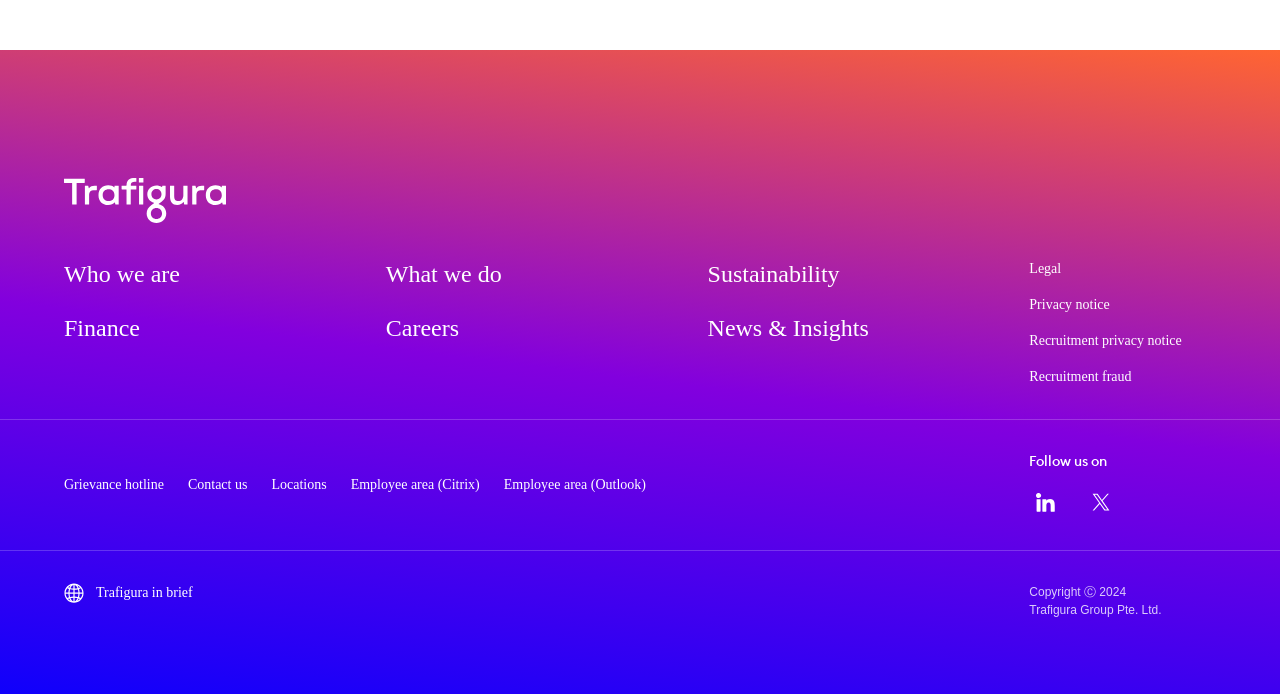Please provide a one-word or short phrase answer to the question:
What is the company name?

Trafigura Group Pte. Ltd.